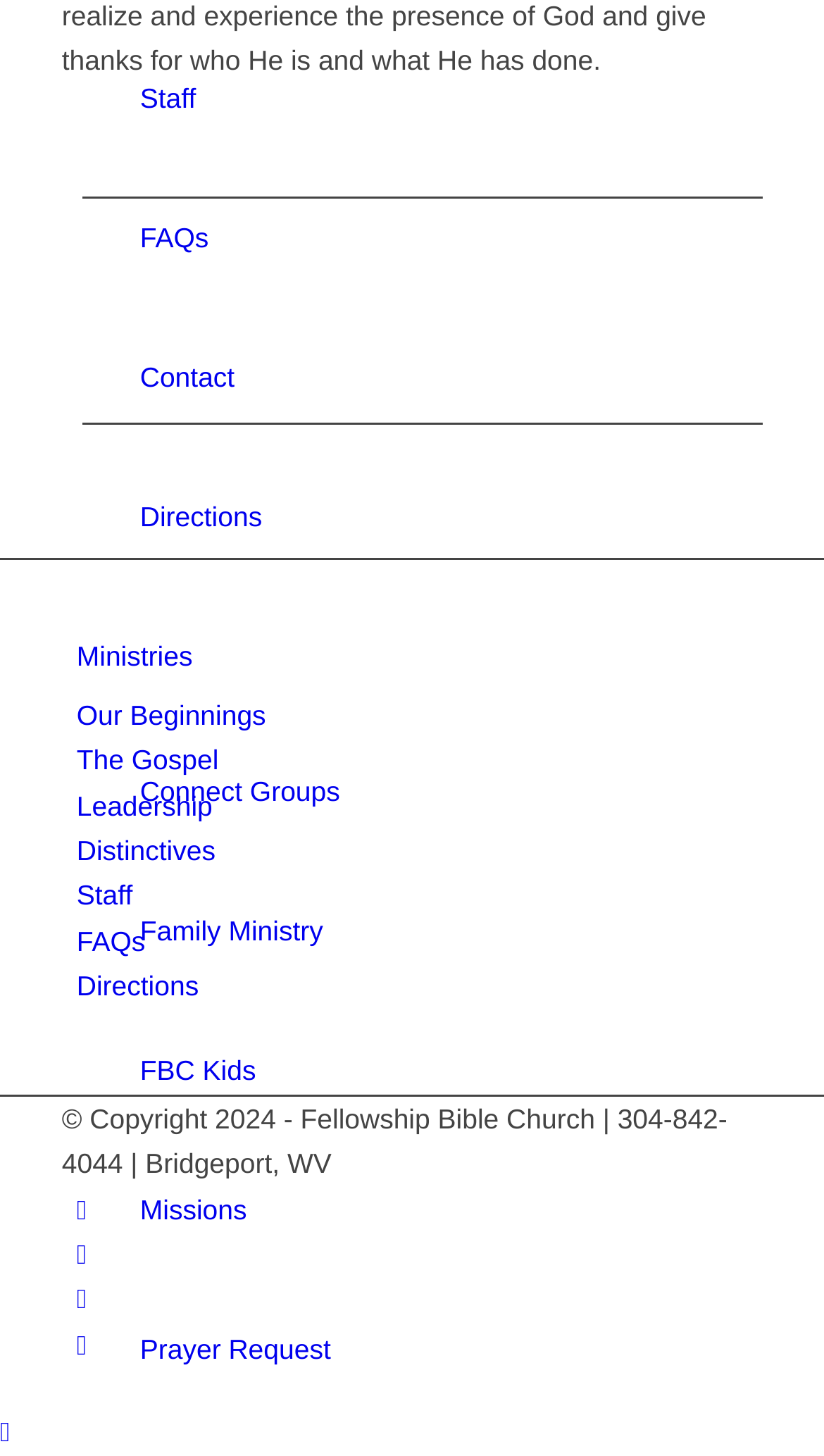Please locate the bounding box coordinates of the element that should be clicked to achieve the given instruction: "Contact the Church".

[0.17, 0.248, 0.285, 0.27]